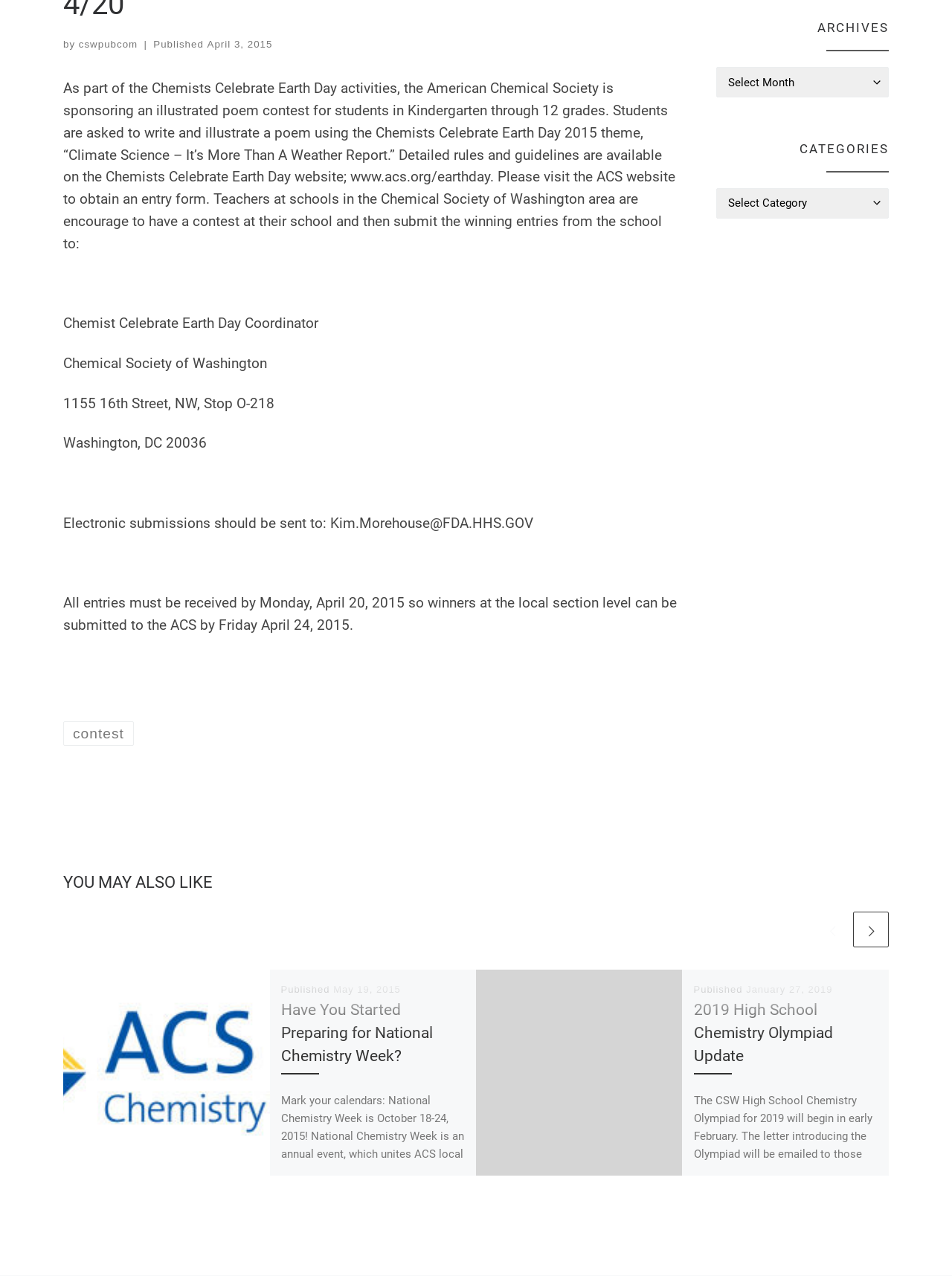Please find the bounding box for the UI element described by: "January 27, 2019".

[0.784, 0.771, 0.875, 0.78]